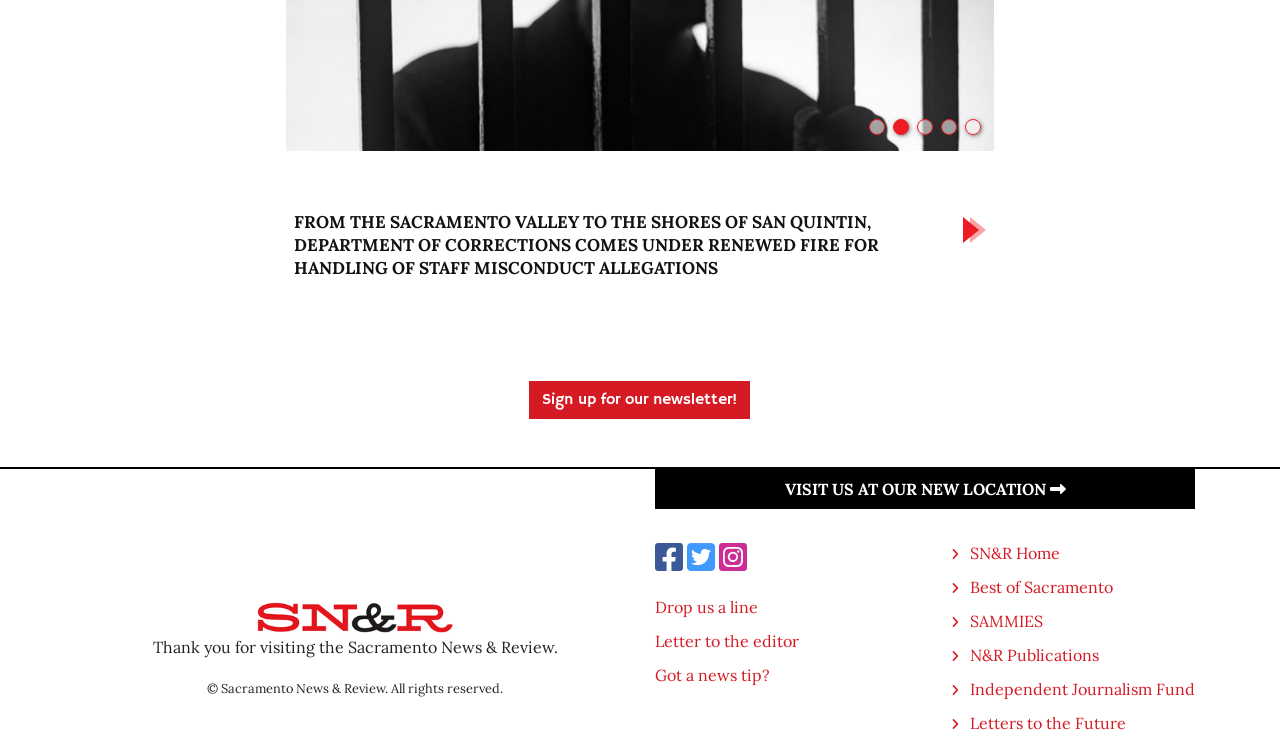Please identify the bounding box coordinates of the area that needs to be clicked to fulfill the following instruction: "Drop us a line."

[0.512, 0.815, 0.592, 0.842]